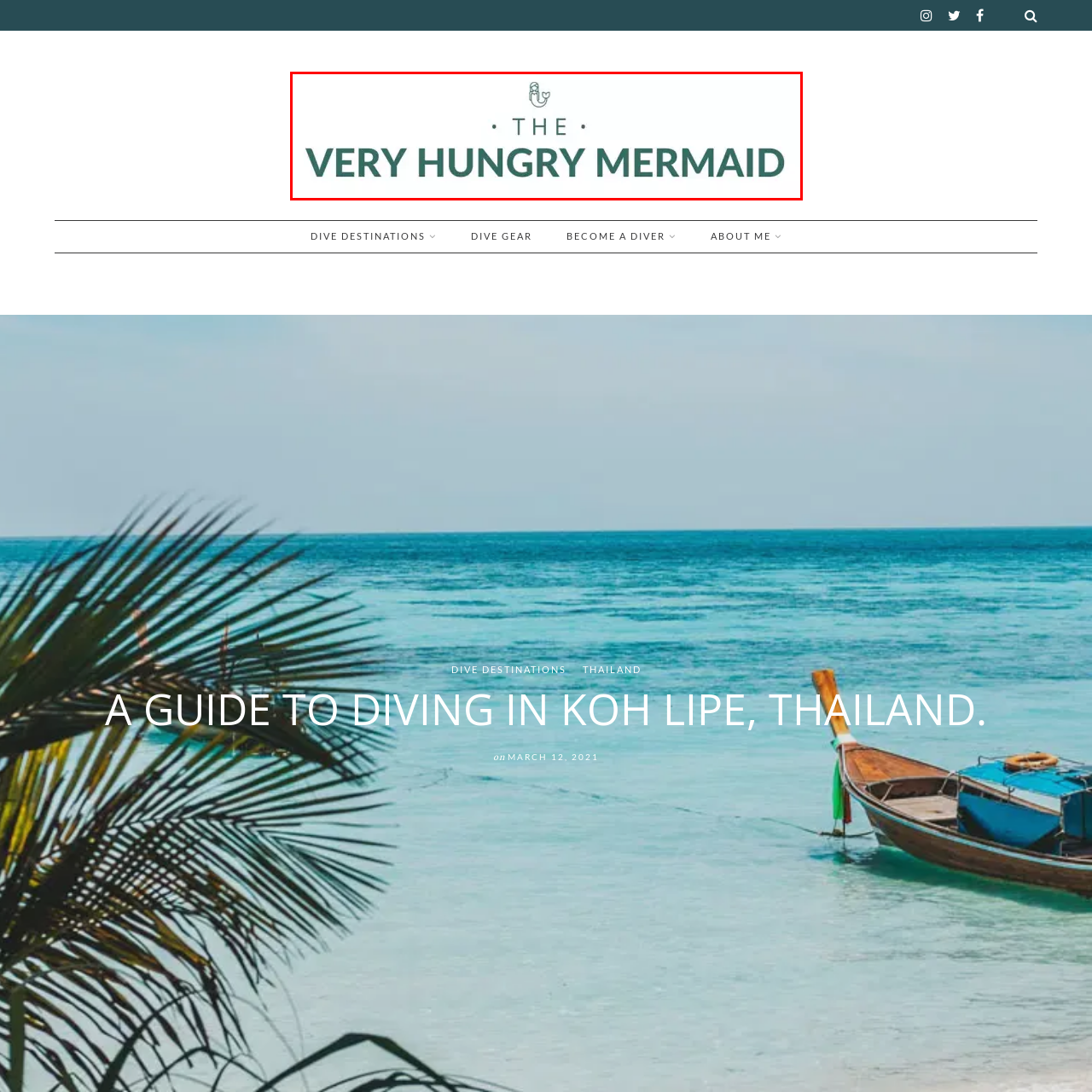What is the purpose of the color scheme?
Observe the image inside the red bounding box and answer the question using only one word or a short phrase.

Readability and visual appeal